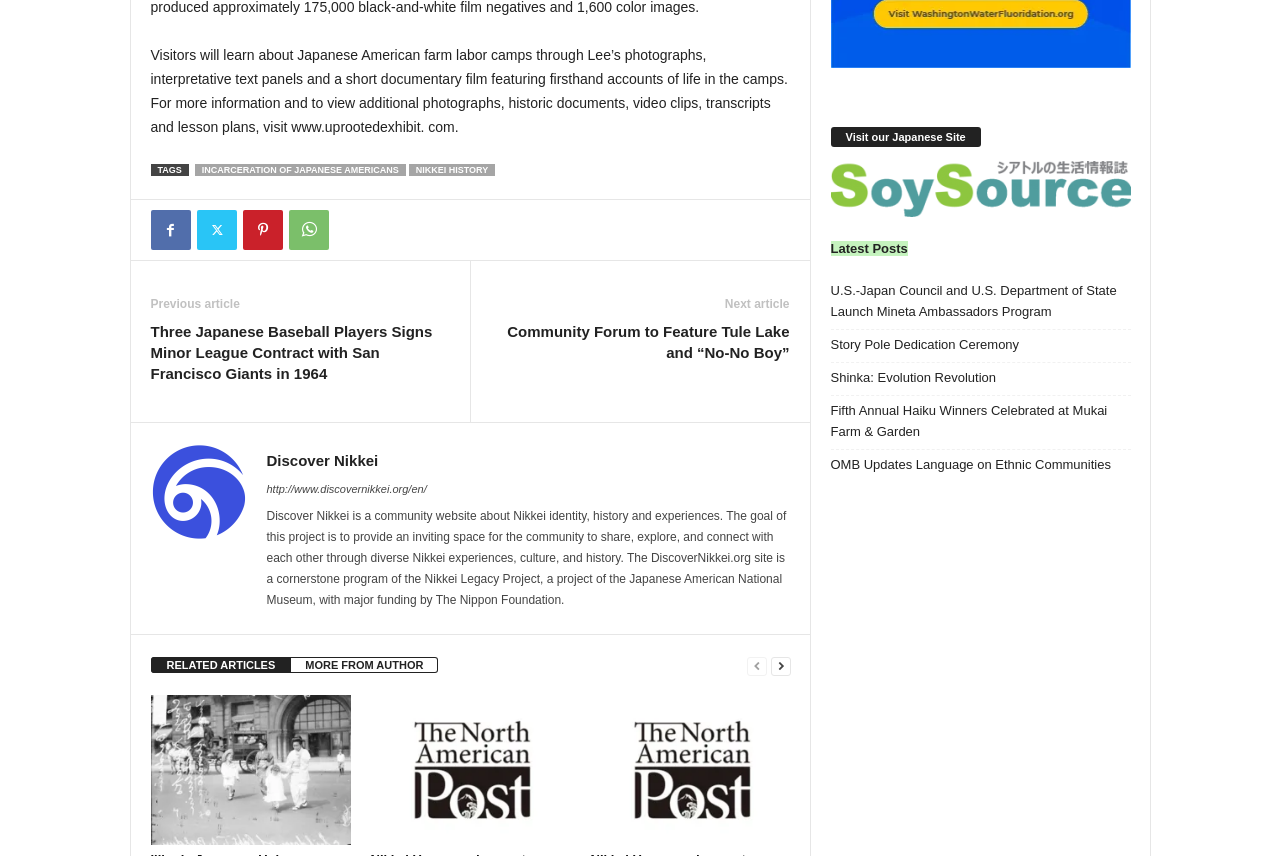Could you find the bounding box coordinates of the clickable area to complete this instruction: "Update browser"?

None